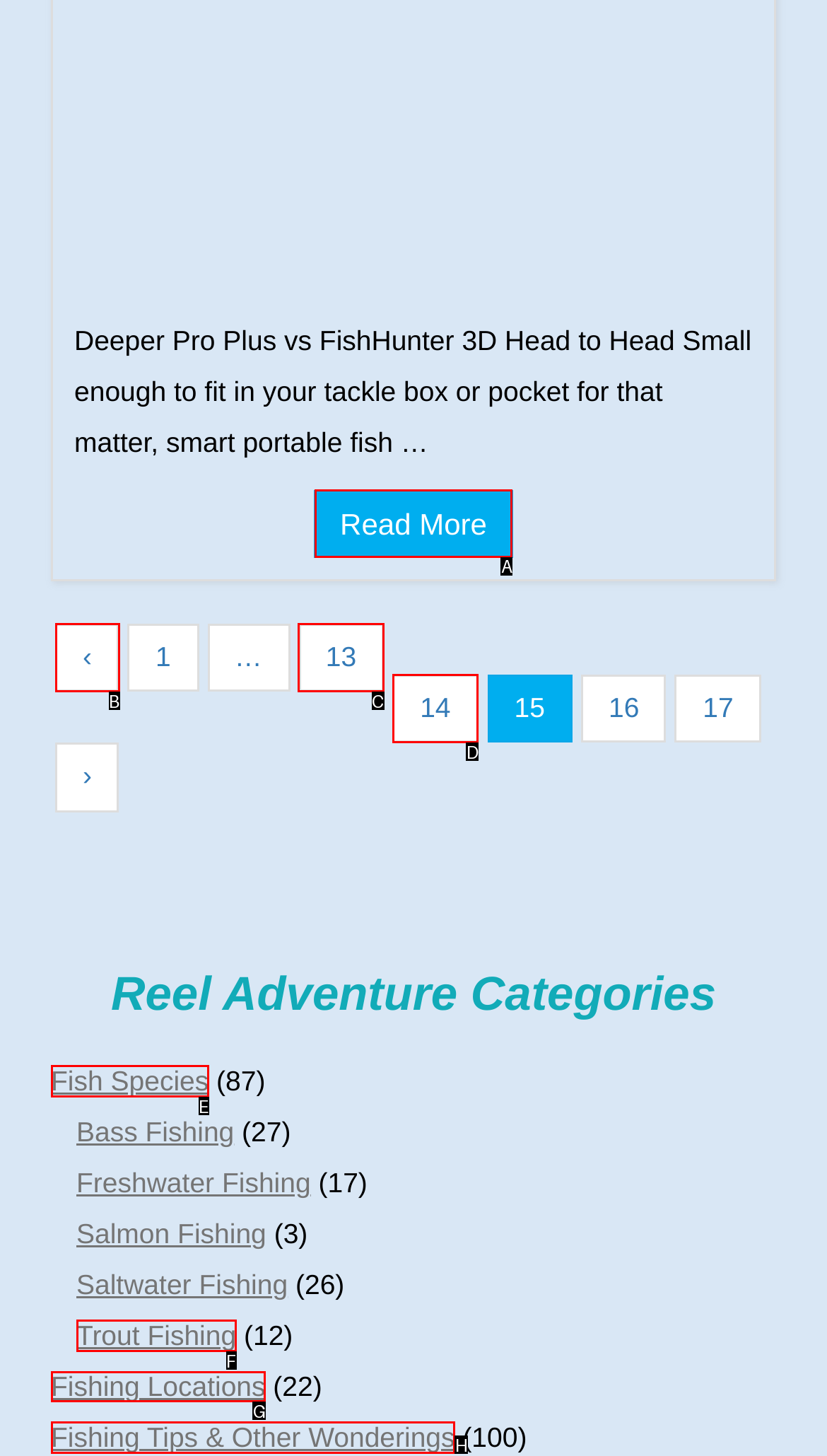Identify which HTML element should be clicked to fulfill this instruction: Explore Fishing Locations Reply with the correct option's letter.

G